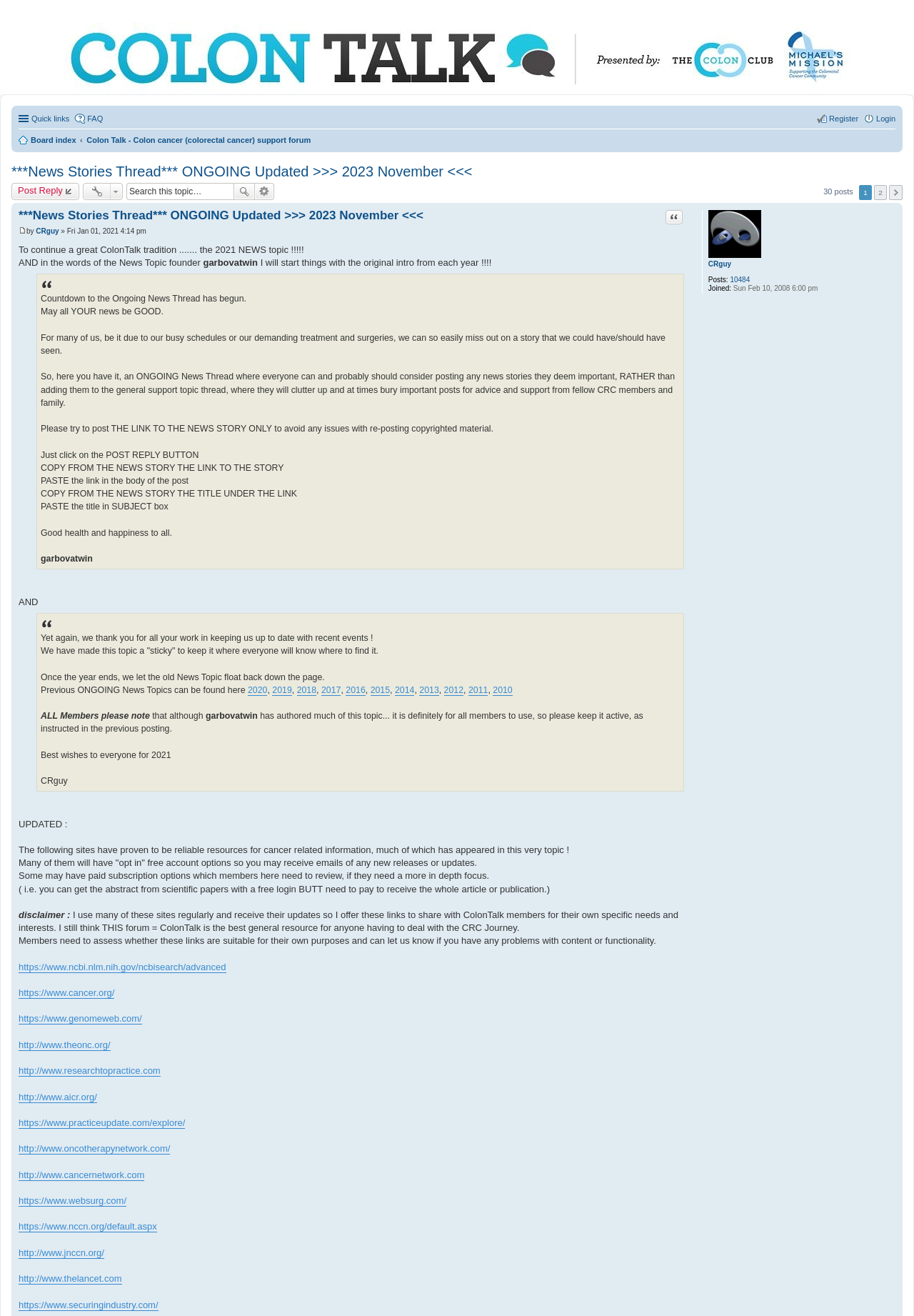Answer the question with a single word or phrase: 
What is the purpose of this forum?

Colon cancer support